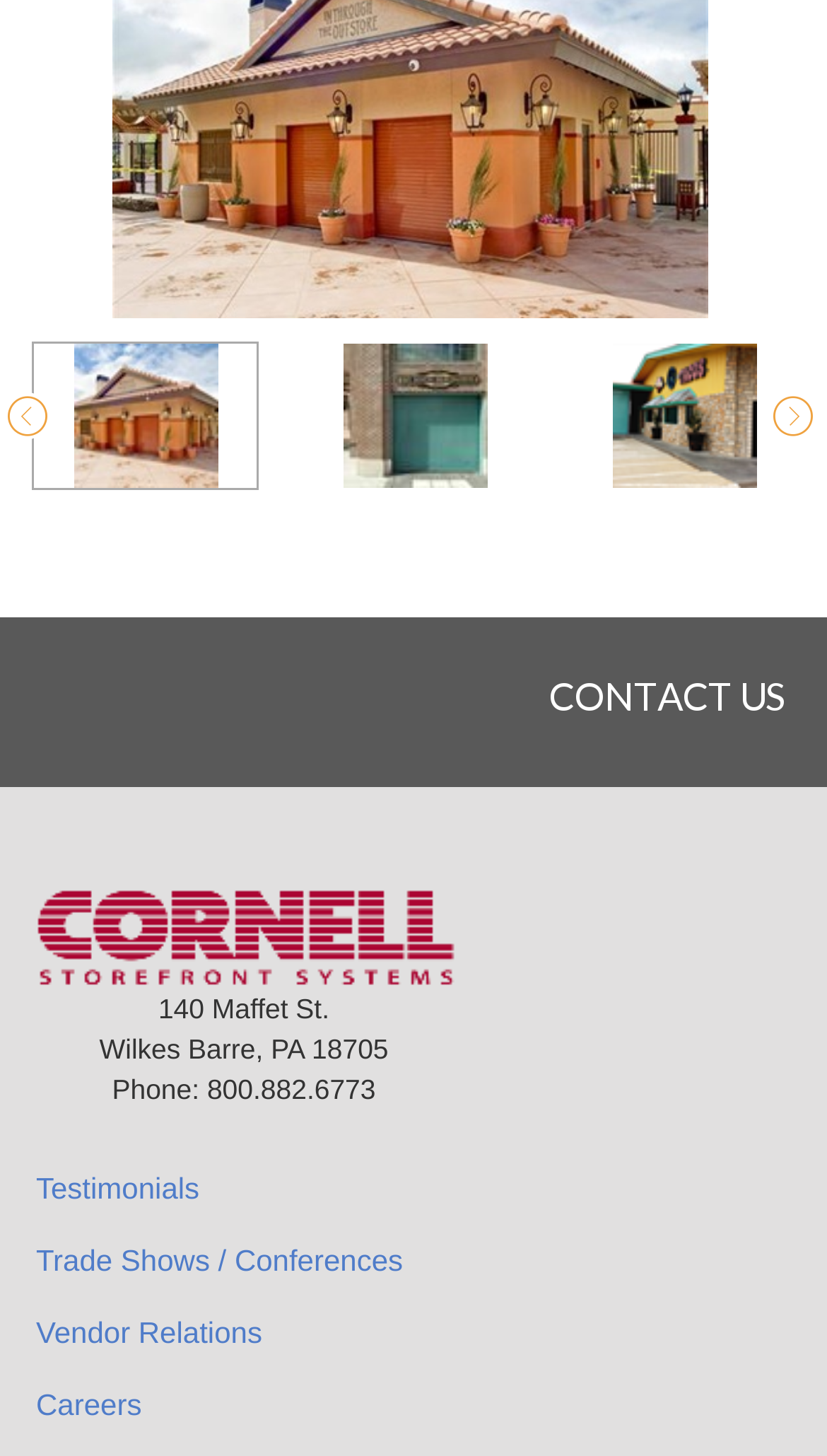Please identify the bounding box coordinates of the clickable element to fulfill the following instruction: "click the 'Previous' button". The coordinates should be four float numbers between 0 and 1, i.e., [left, top, right, bottom].

[0.005, 0.27, 0.062, 0.302]